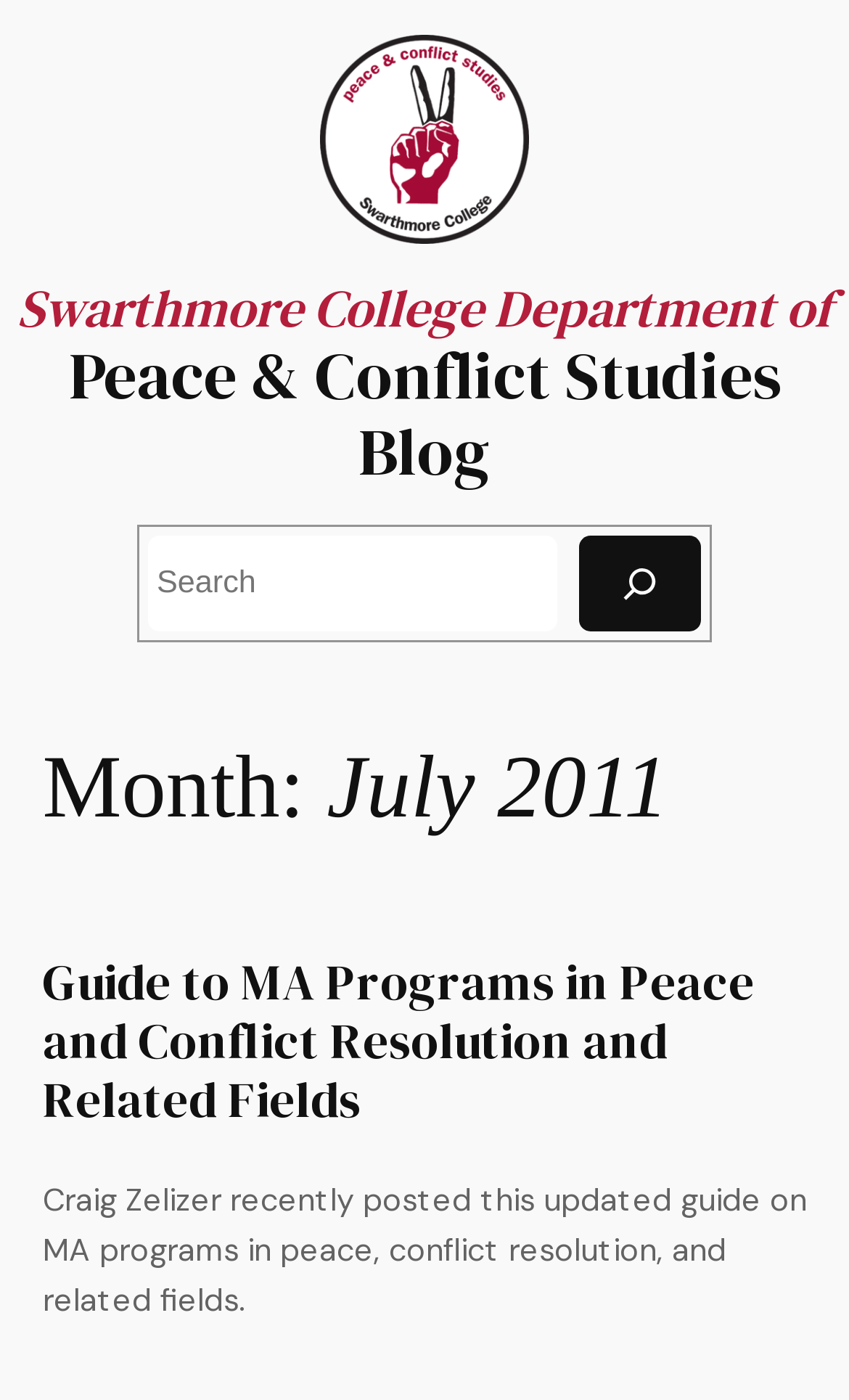What is the purpose of the search box?
Please answer the question with a detailed and comprehensive explanation.

The search box is accompanied by a StaticText element with the text 'Search', and a button element with the same text. This suggests that the purpose of the search box is to allow users to search for something on the website.